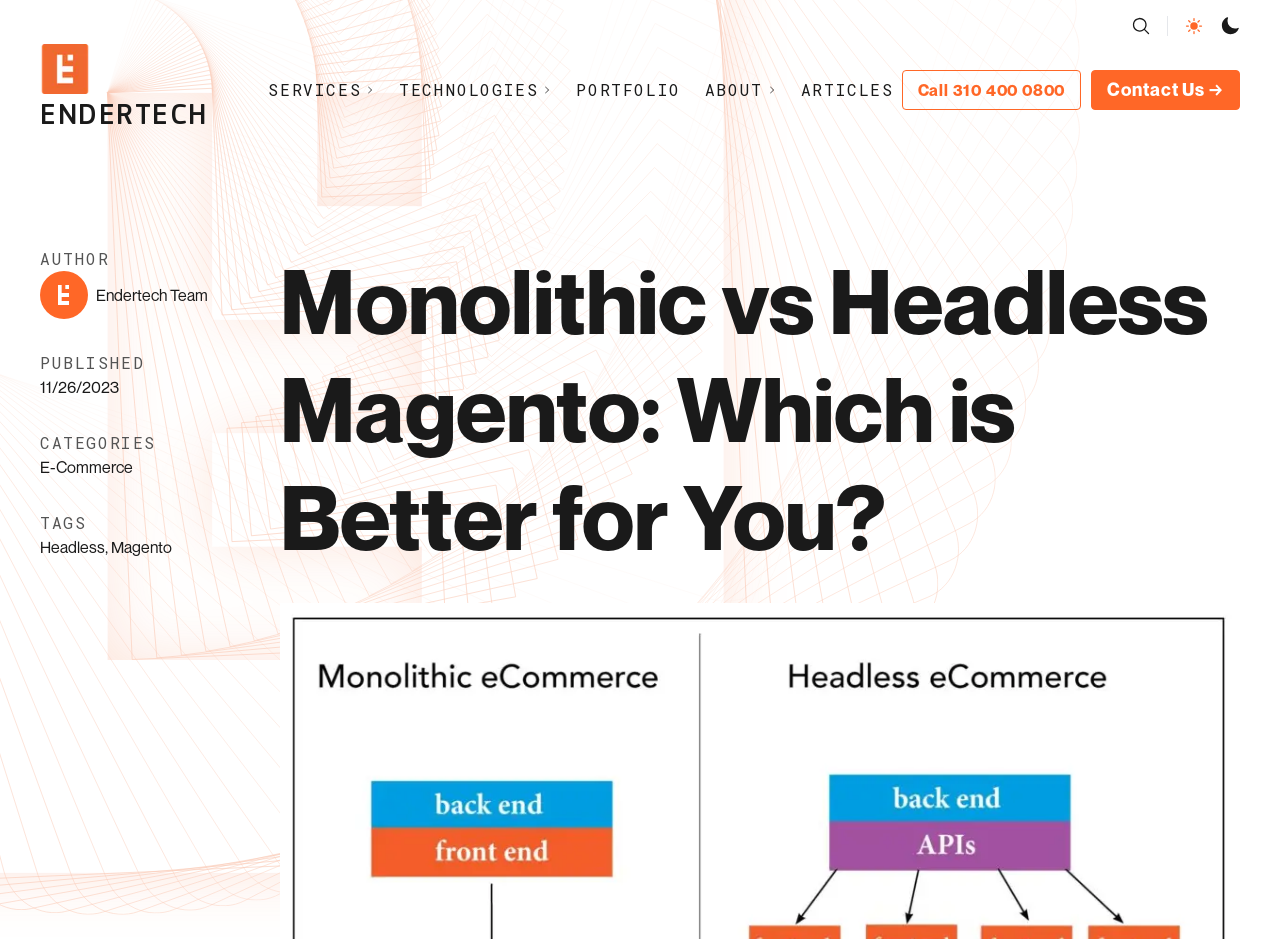How many buttons are in the top navigation bar?
Based on the content of the image, thoroughly explain and answer the question.

I counted the number of buttons in the top navigation bar by looking at the button elements with text 'SERVICES', 'TECHNOLOGIES', 'ABOUT', and the light/dark mode buttons.